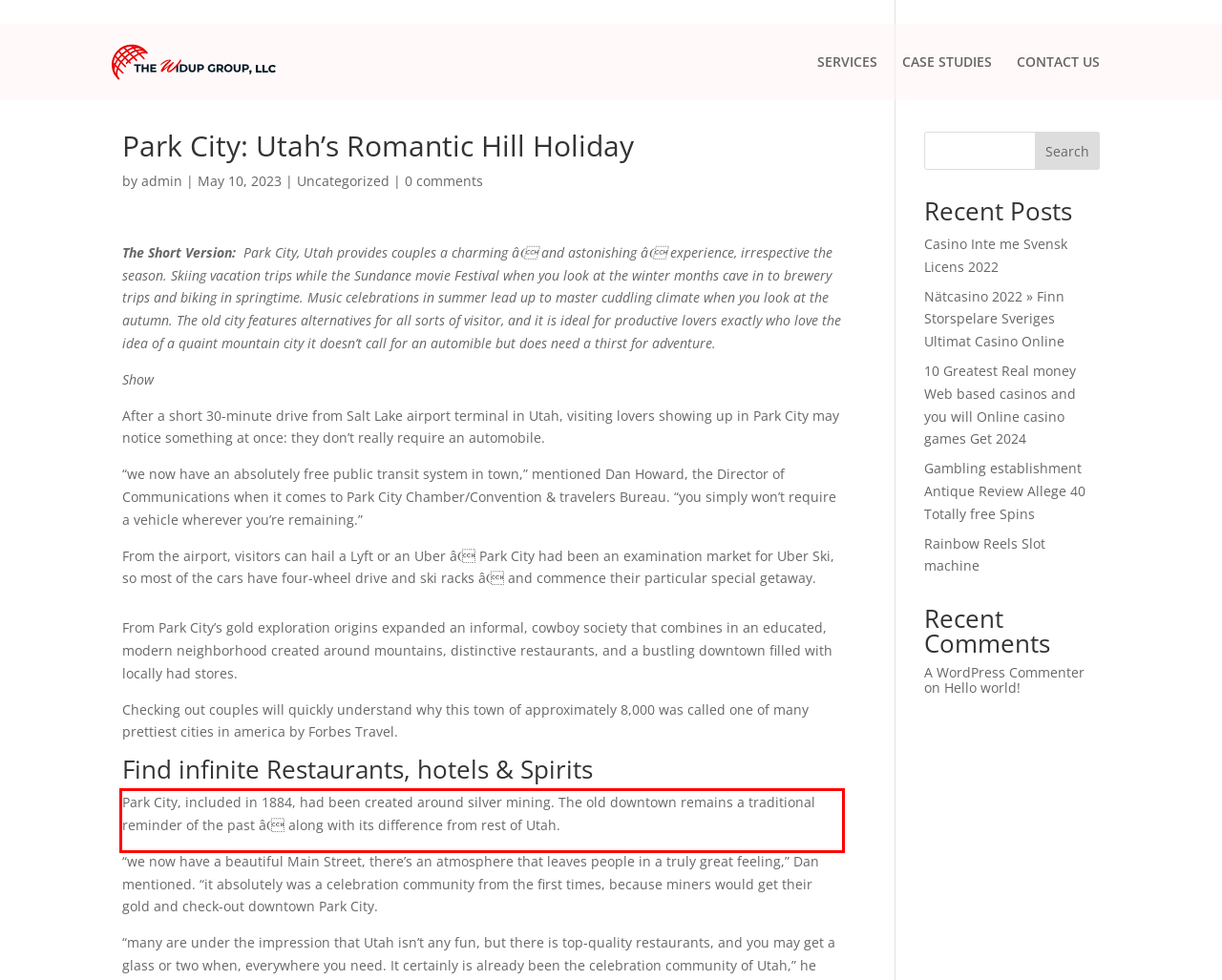Identify and extract the text within the red rectangle in the screenshot of the webpage.

Park City, included in 1884, had been created around silver mining. The old downtown remains a traditional reminder of the past â along with its difference from rest of Utah.